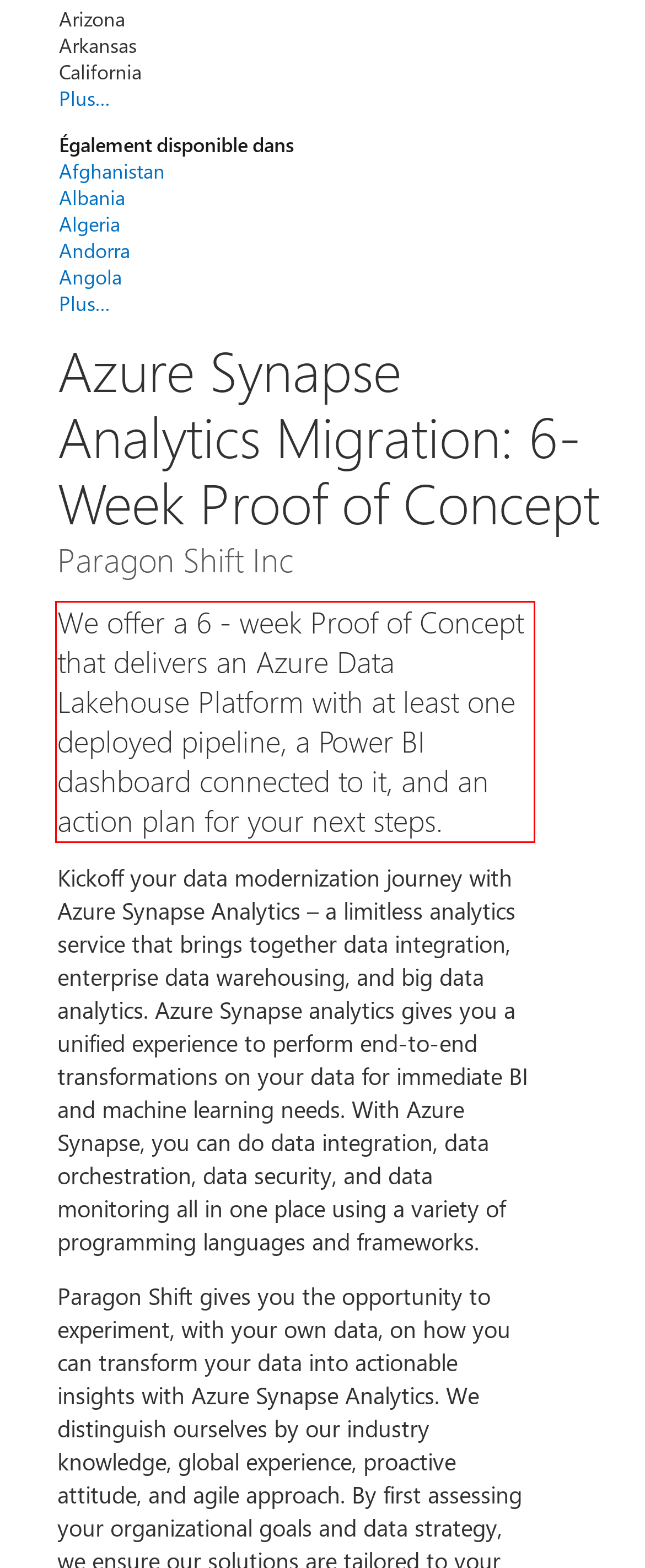Using the provided screenshot, read and generate the text content within the red-bordered area.

We offer a 6 - week Proof of Concept that delivers an Azure Data Lakehouse Platform with at least one deployed pipeline, a Power BI dashboard connected to it, and an action plan for your next steps.